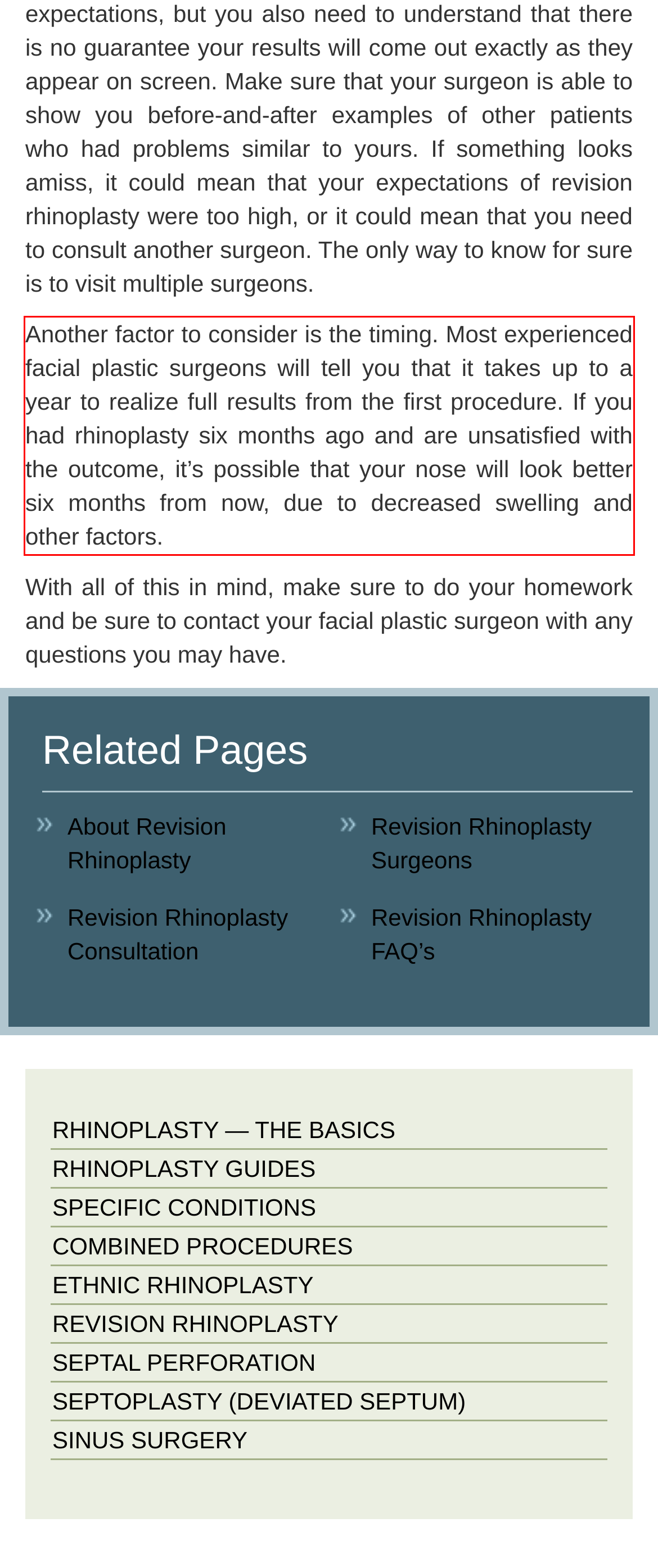In the screenshot of the webpage, find the red bounding box and perform OCR to obtain the text content restricted within this red bounding box.

Another factor to consider is the timing. Most experienced facial plastic surgeons will tell you that it takes up to a year to realize full results from the first procedure. If you had rhinoplasty six months ago and are unsatisfied with the outcome, it’s possible that your nose will look better six months from now, due to decreased swelling and other factors.